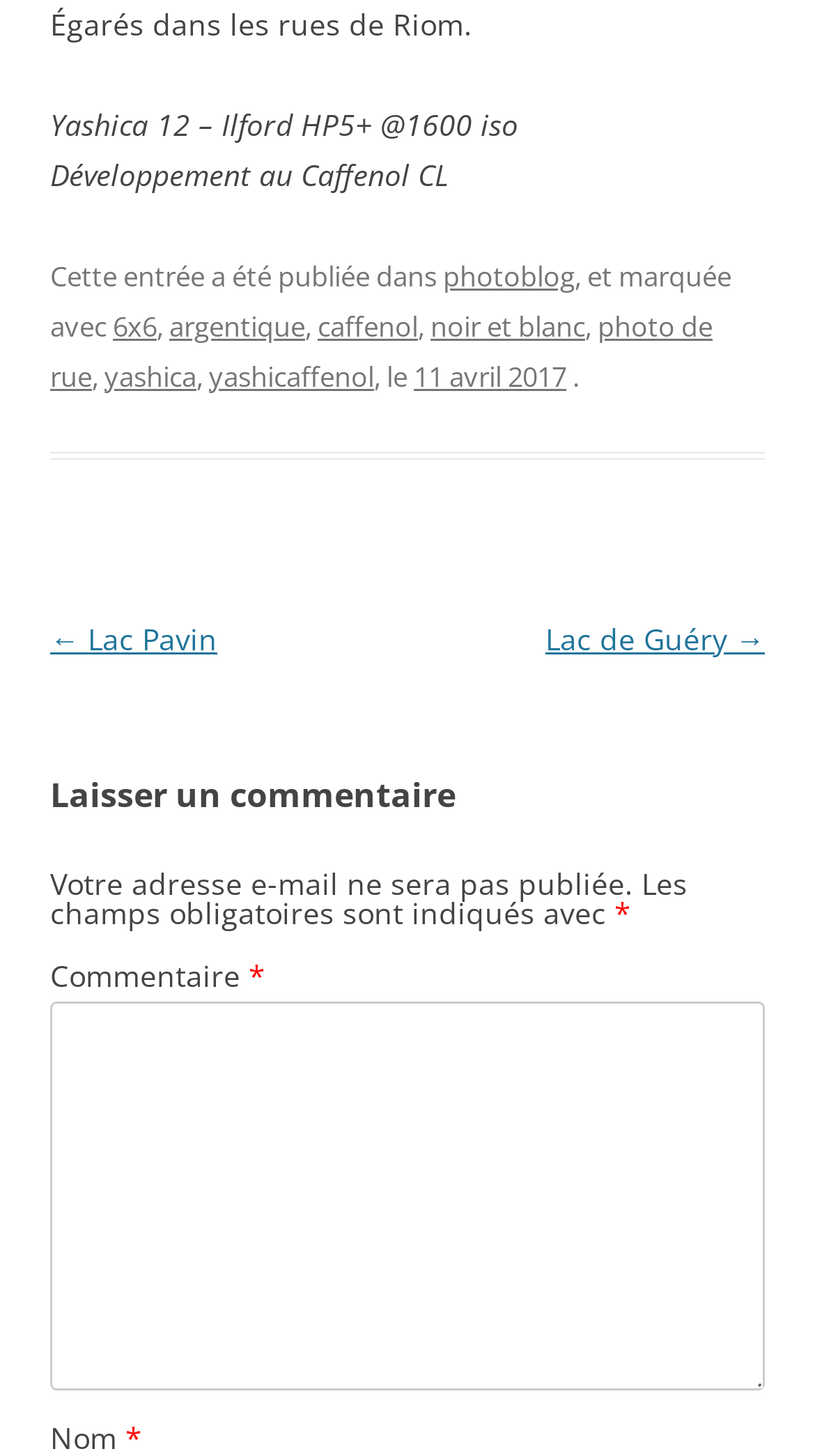Please provide the bounding box coordinate of the region that matches the element description: 6x6. Coordinates should be in the format (top-left x, top-left y, bottom-right x, bottom-right y) and all values should be between 0 and 1.

[0.138, 0.21, 0.192, 0.236]